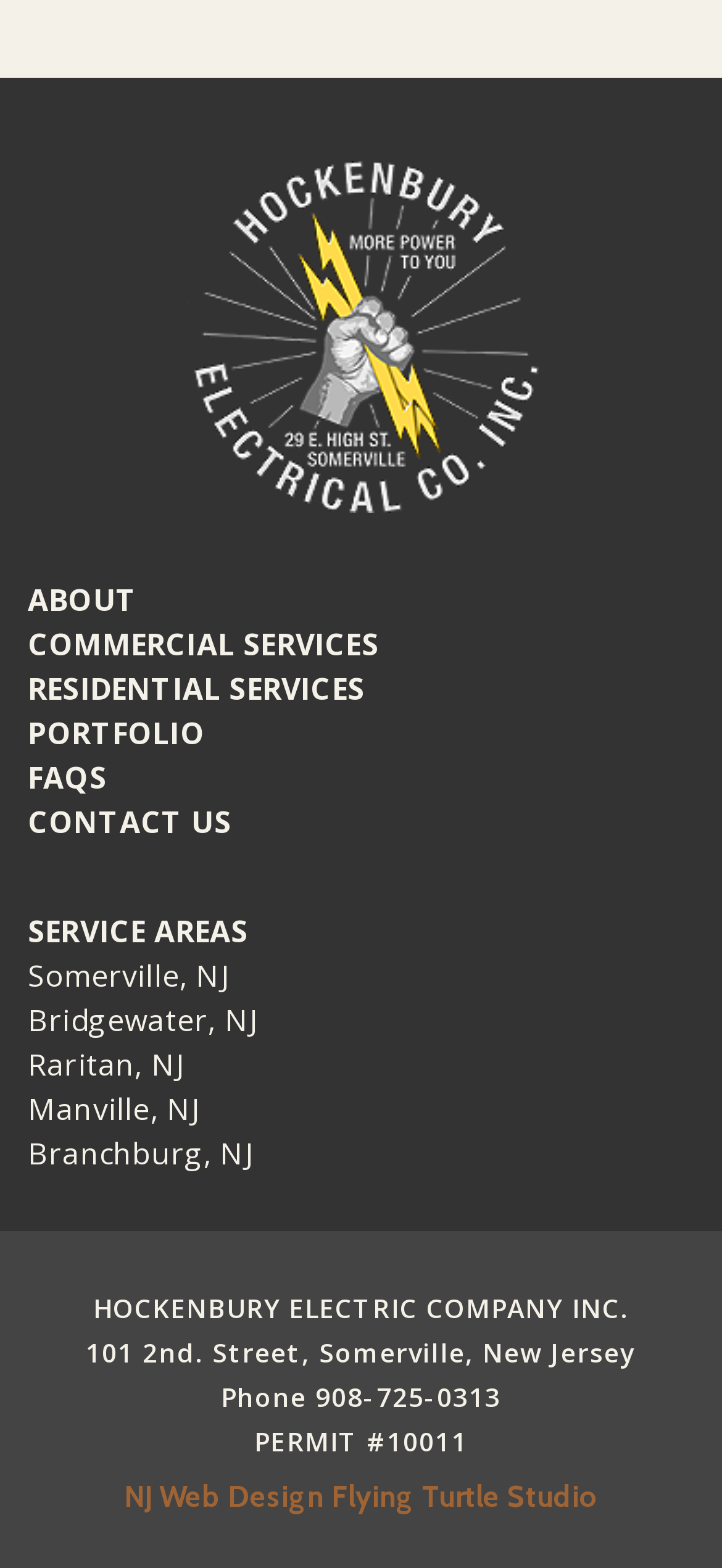Please analyze the image and provide a thorough answer to the question:
How many main navigation links are there?

I counted the number of main navigation links at the top of the page, which are ABOUT, COMMERCIAL SERVICES, RESIDENTIAL SERVICES, PORTFOLIO, FAQS, and CONTACT US, totaling 6 links.